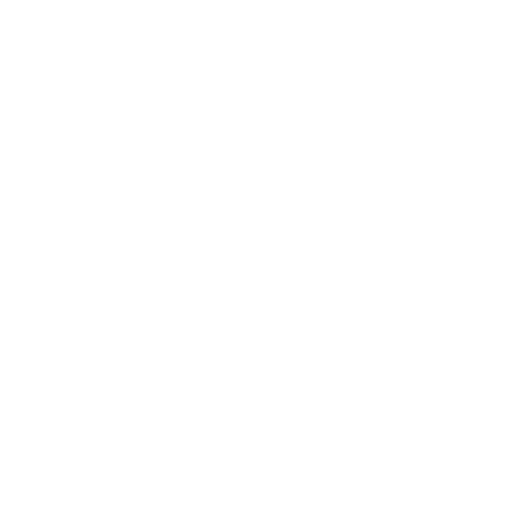Provide a comprehensive description of the image.

The image features a playful graphic design from the "Call Me Biodegradable The Way I Break Down Easily Shirt," showcasing a humorous take on the concept of biodegradability. This shirt cleverly juxtaposes the idea of being biodegradable with the notion of how easily someone can "break down" in challenging situations, appealing to those who appreciate quirky humor. Featuring a comfortable fit and produced with eco-friendly inks, this shirt embodies a blend of style and sustainability, making it an engaging choice for eco-conscious individuals. The design reflects a lighthearted attitude toward life’s difficulties and promotes a message of environmental awareness.